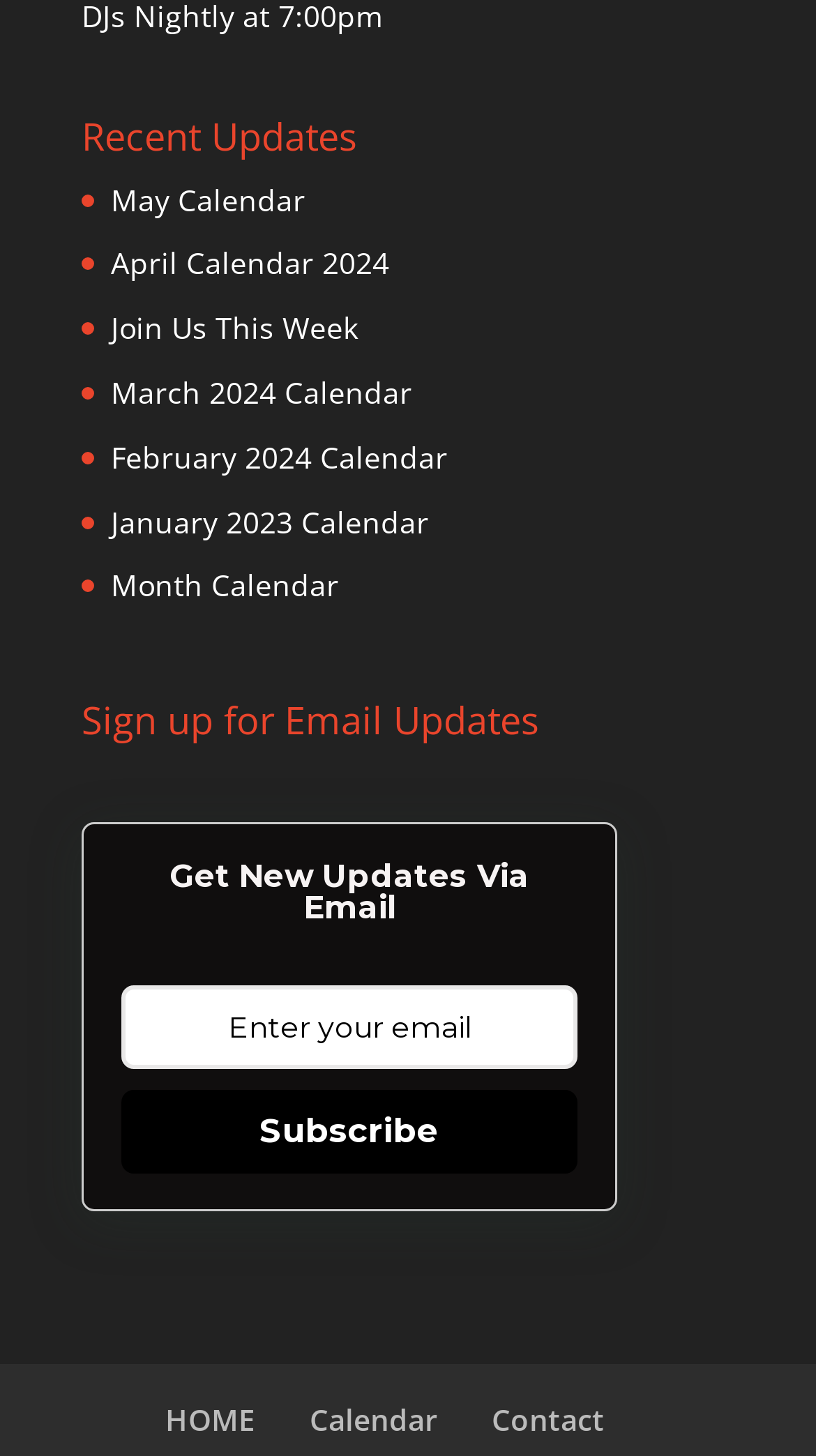Determine the bounding box coordinates of the region I should click to achieve the following instruction: "Subscribe to email updates". Ensure the bounding box coordinates are four float numbers between 0 and 1, i.e., [left, top, right, bottom].

[0.148, 0.749, 0.708, 0.806]